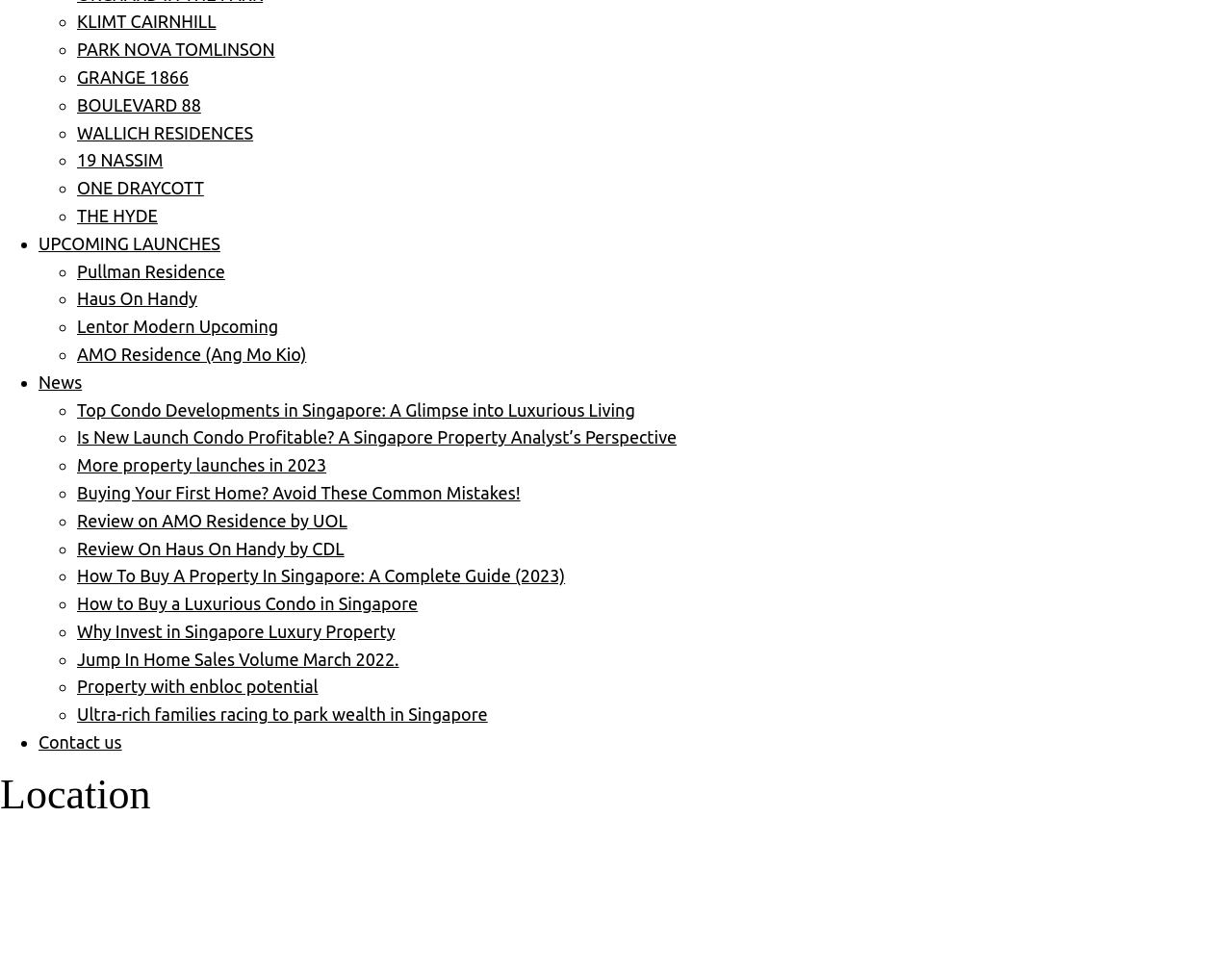How many list markers are there?
Provide a well-explained and detailed answer to the question.

I counted the number of list markers, including '◦' and '•', and found 30 in total.